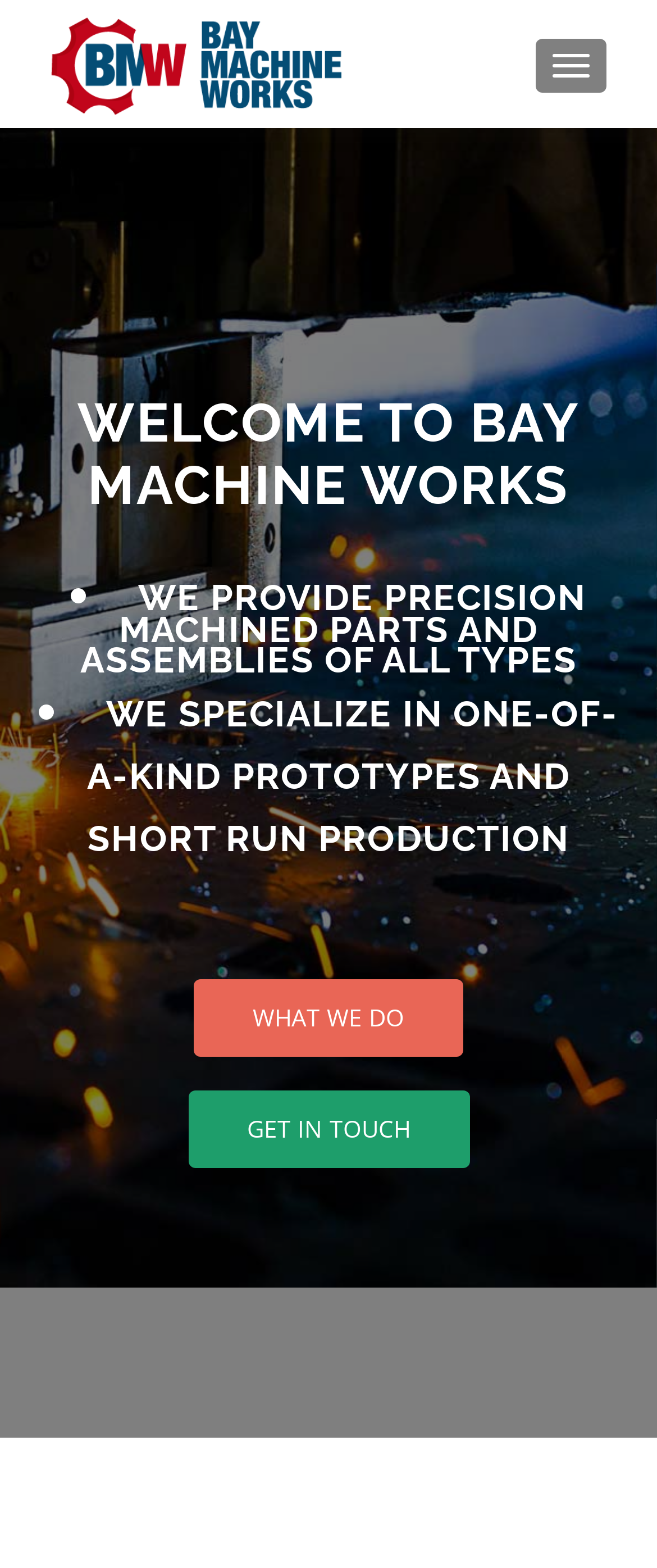Answer the question below using just one word or a short phrase: 
What is the main purpose of Bay Machine Works?

Provide precision machined parts and assemblies